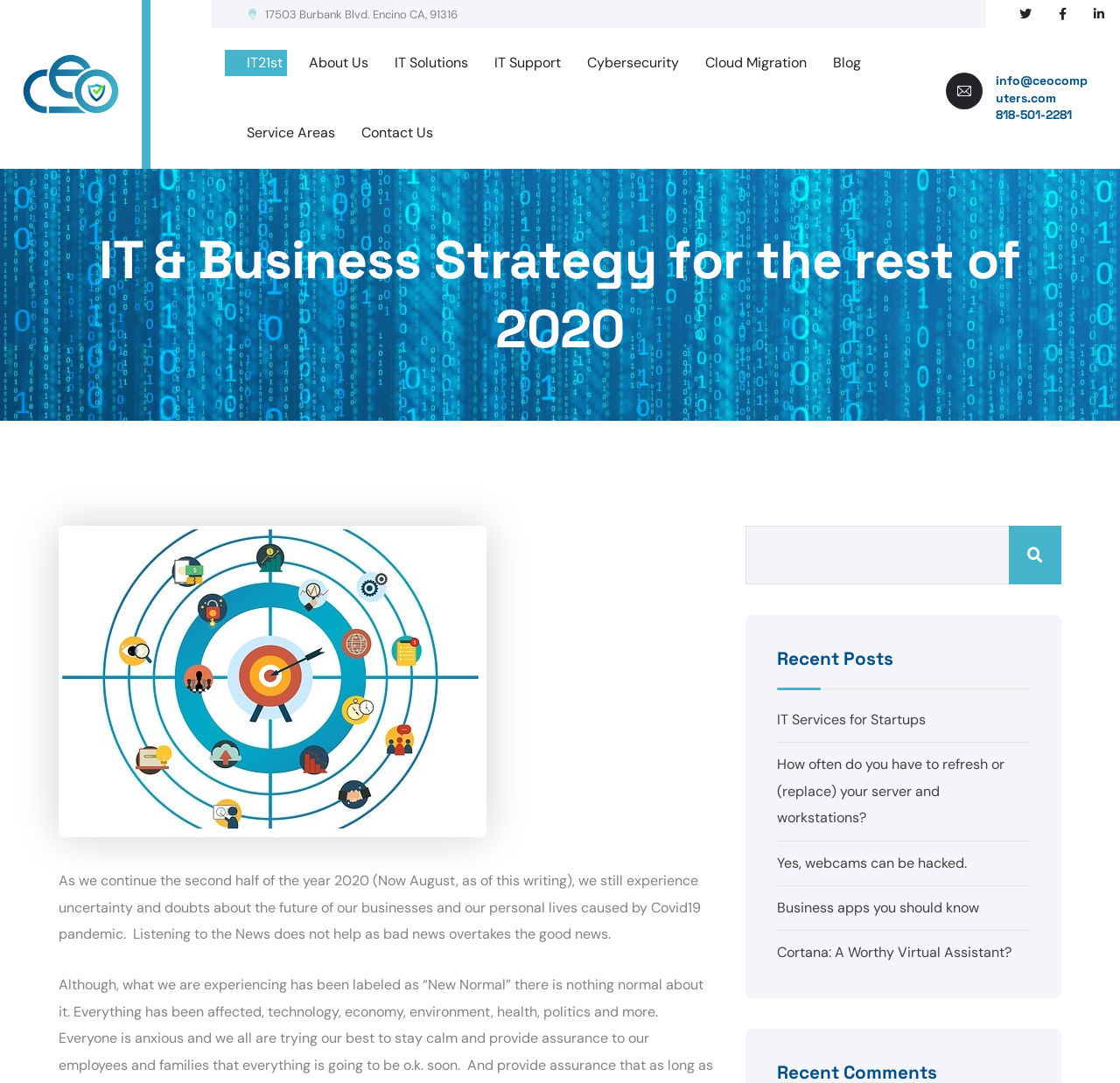Please determine the bounding box coordinates of the area that needs to be clicked to complete this task: 'Search for something'. The coordinates must be four float numbers between 0 and 1, formatted as [left, top, right, bottom].

[0.666, 0.485, 0.948, 0.539]